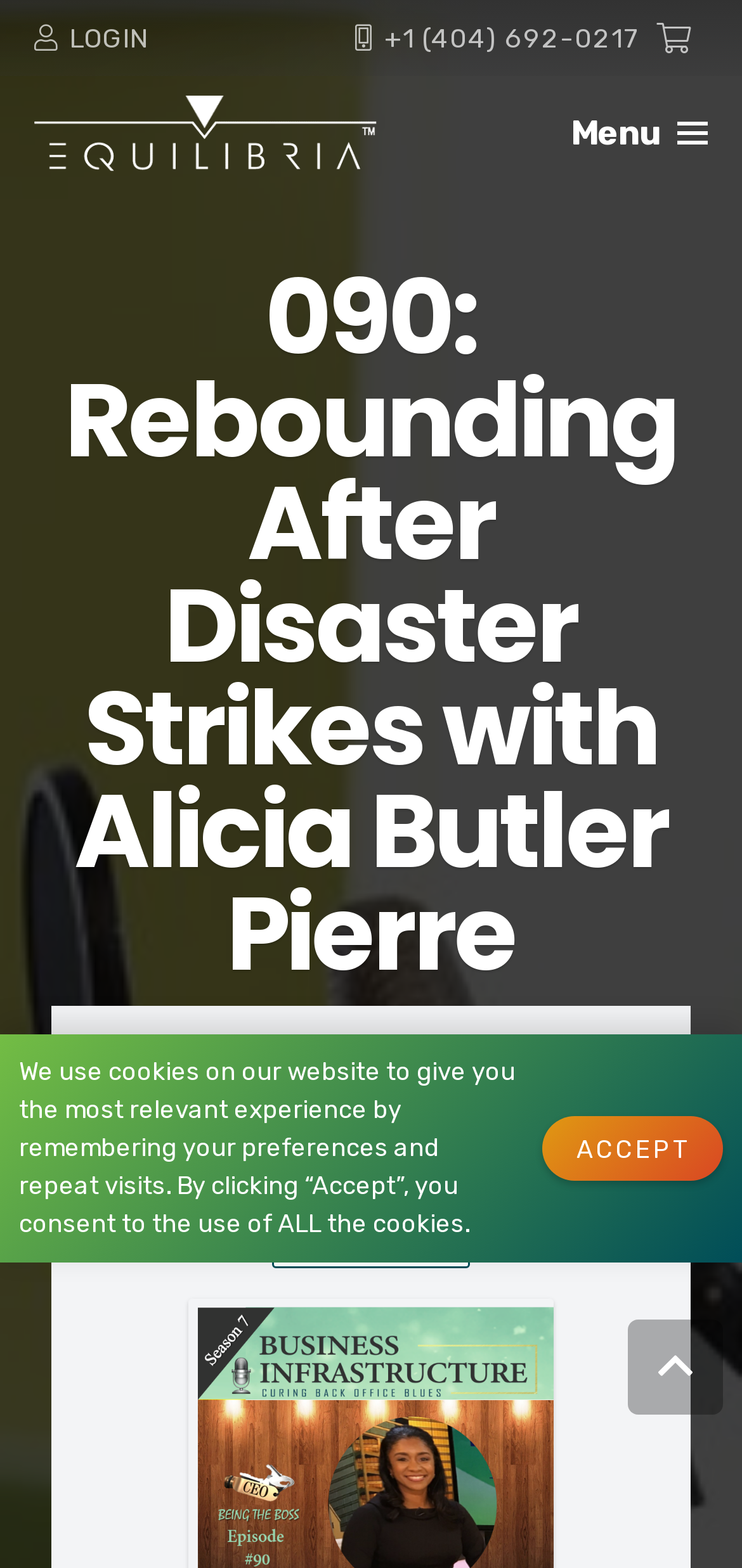Determine the bounding box for the UI element as described: "aria-label="Link"". The coordinates should be represented as four float numbers between 0 and 1, formatted as [left, top, right, bottom].

[0.046, 0.061, 0.506, 0.109]